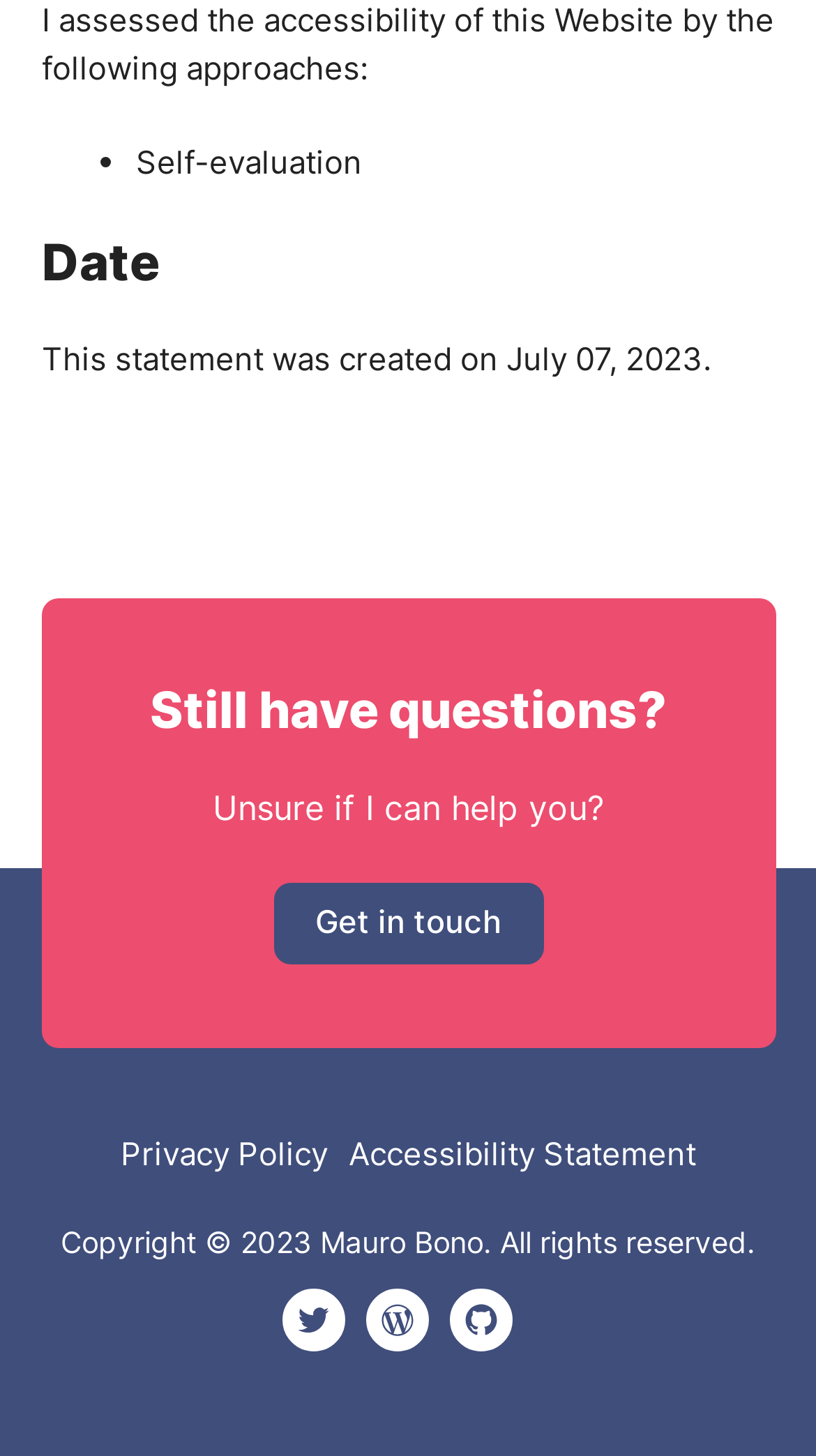Please respond to the question using a single word or phrase:
What is the copyright year?

2023